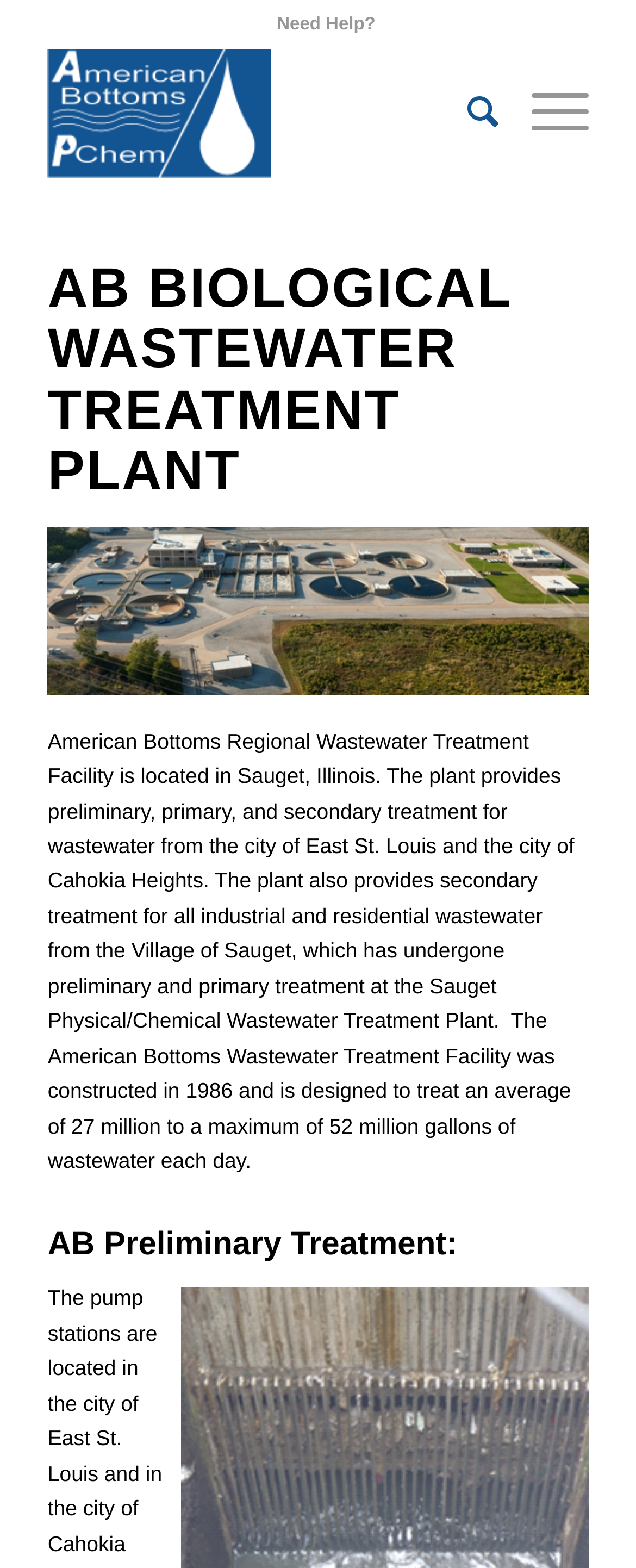Provide the bounding box for the UI element matching this description: "alt="Oregon VMA Instagram"".

None